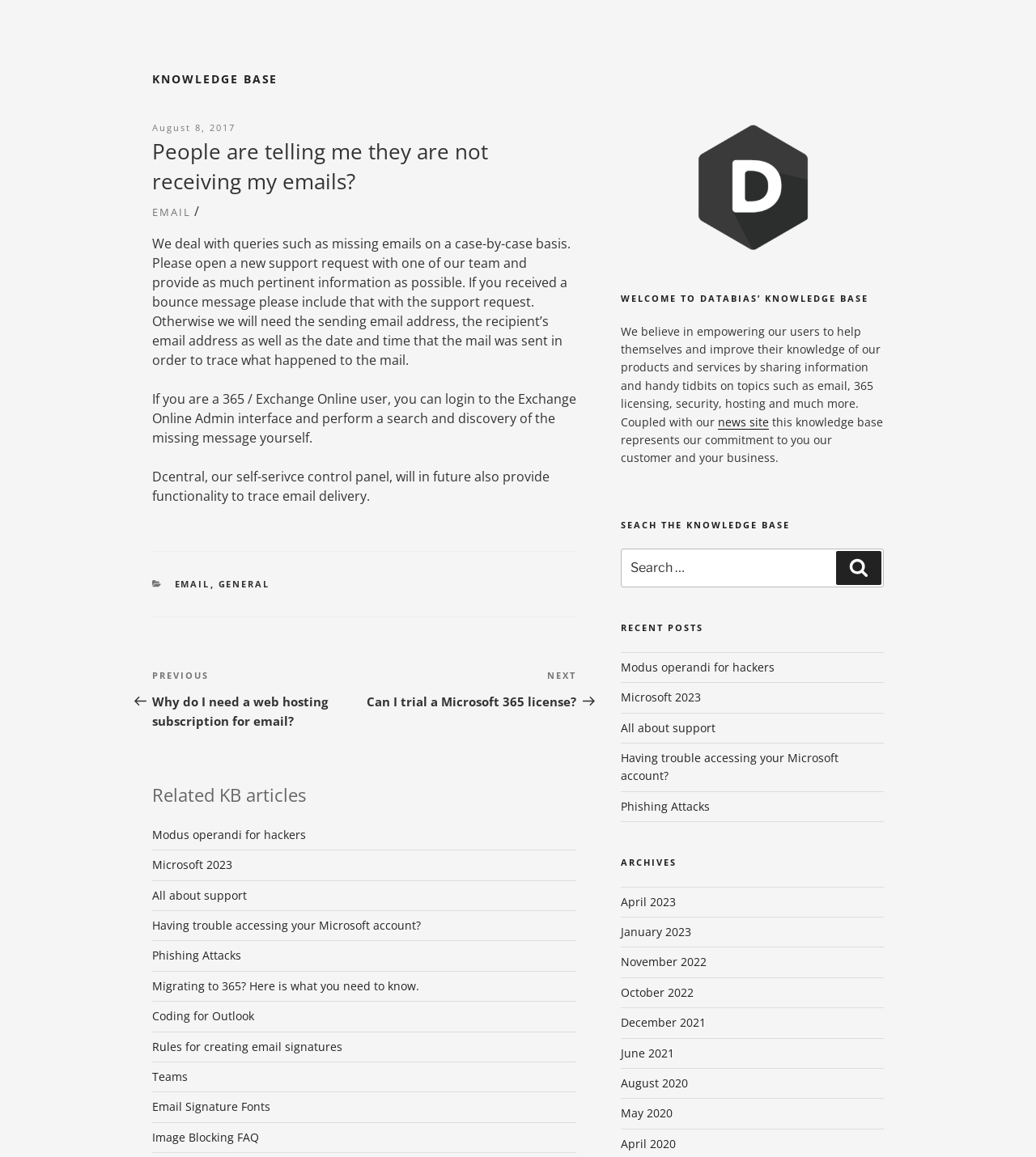What is the purpose of the Databias Knowledge Base?
Examine the image and provide an in-depth answer to the question.

The purpose of the Databias Knowledge Base can be determined by reading the welcome message 'We believe in empowering our users to help themselves and improve their knowledge of our products and services...' which is located at the right side of the webpage.